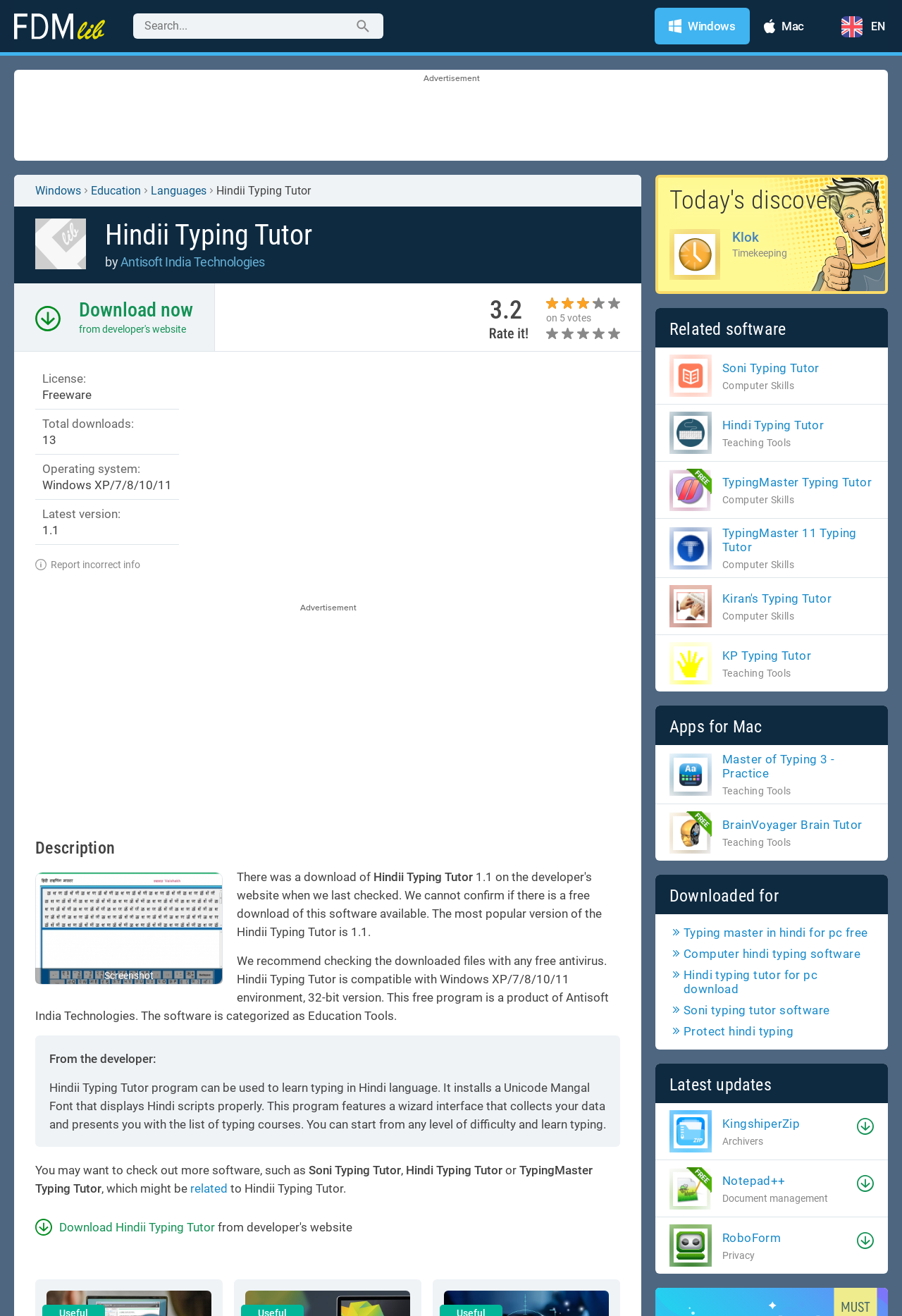For the following element description, predict the bounding box coordinates in the format (top-left x, top-left y, bottom-right x, bottom-right y). All values should be floating point numbers between 0 and 1. Description: Complaints Redressal

None